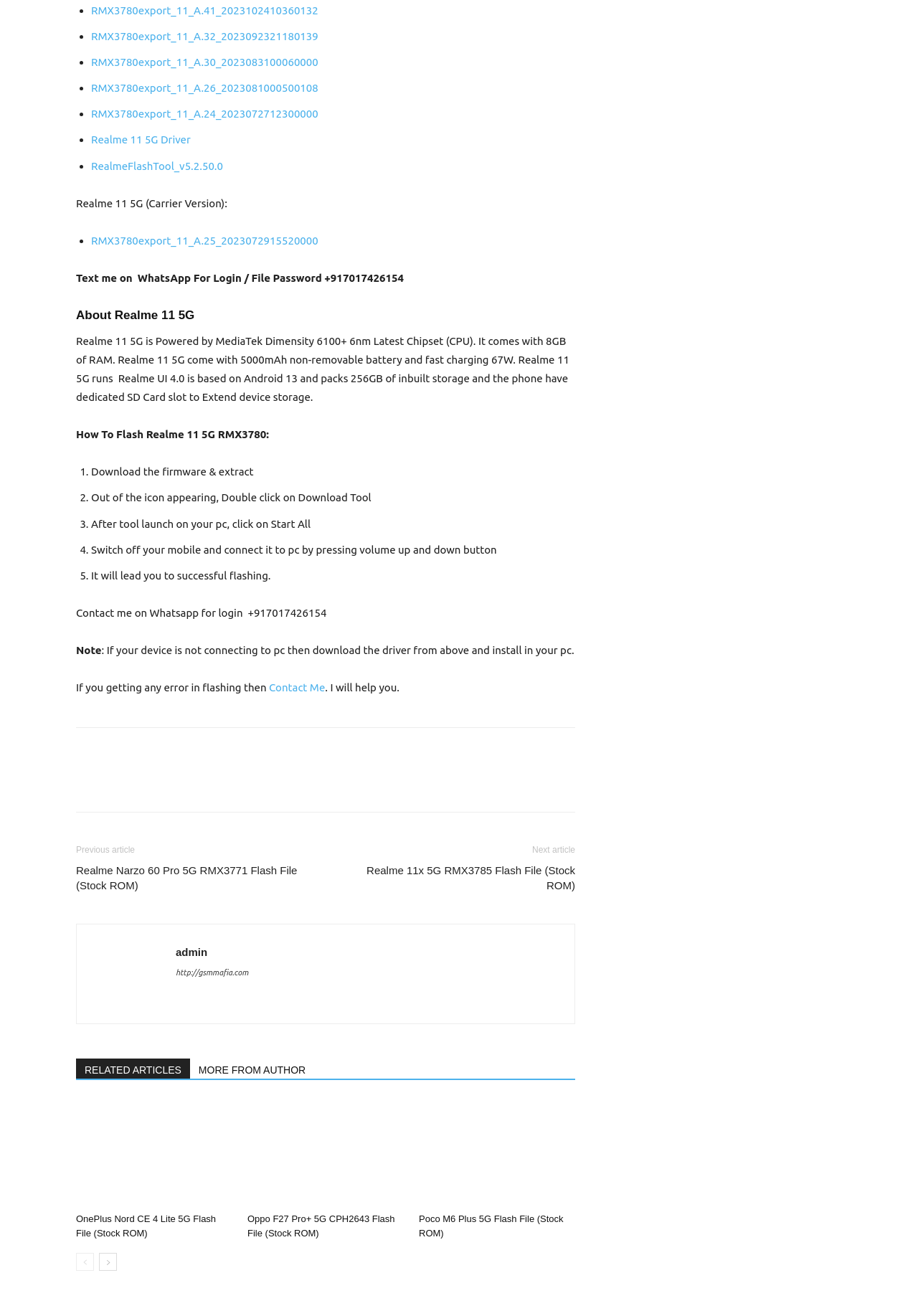Provide the bounding box coordinates of the HTML element this sentence describes: "Realme 11 5G Driver".

[0.099, 0.102, 0.208, 0.111]